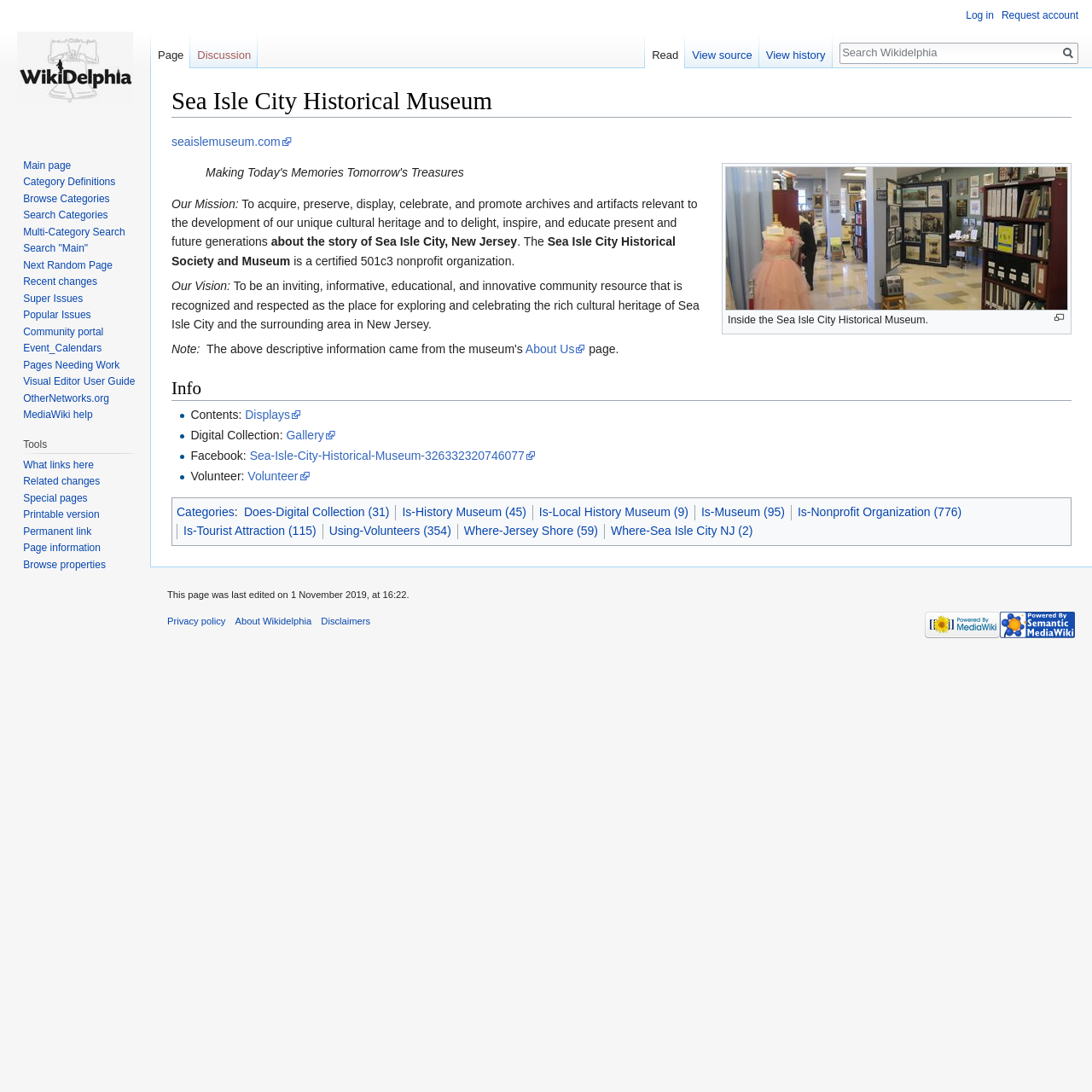Give a one-word or short-phrase answer to the following question: 
What is the mission of the Sea Isle City Historical Society and Museum?

To acquire, preserve, display, celebrate, and promote archives and artifacts